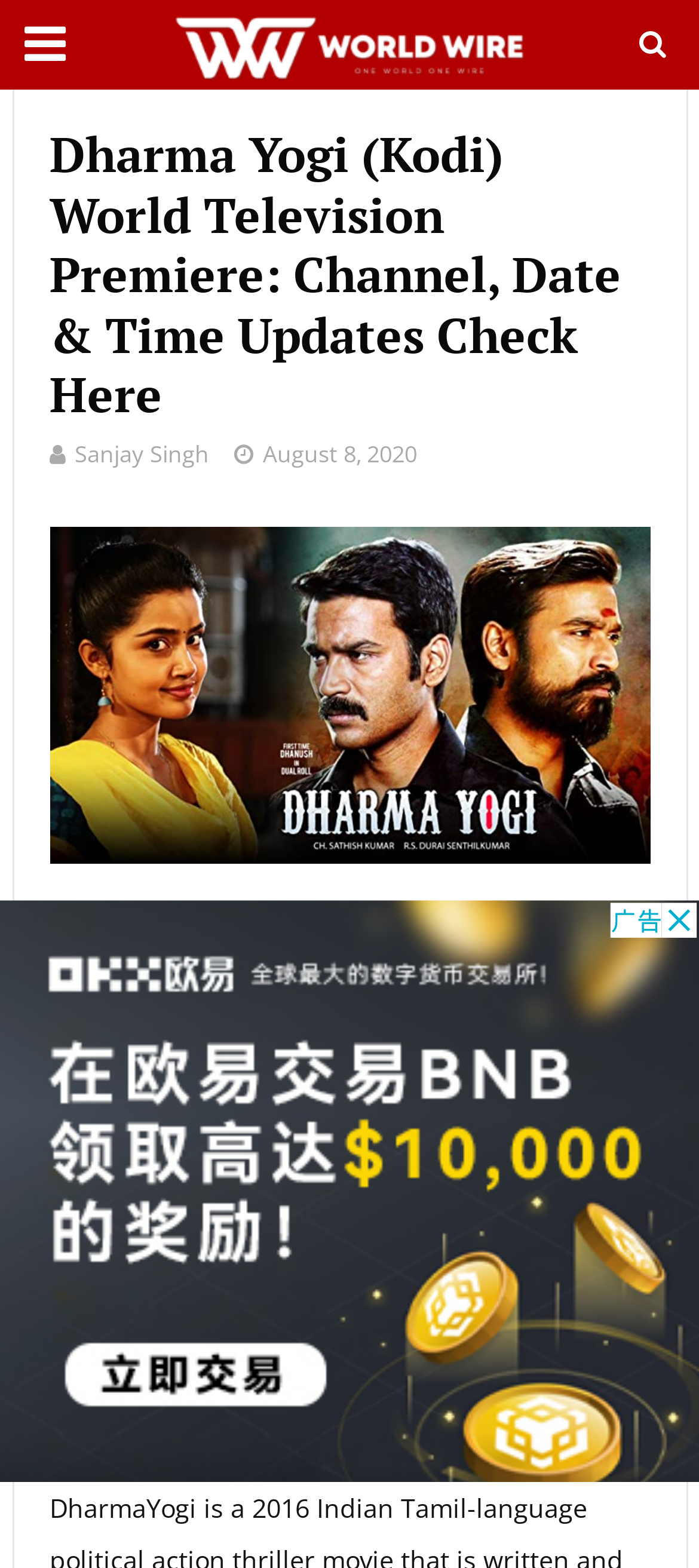When was the article published?
Give a one-word or short-phrase answer derived from the screenshot.

August 8, 2020